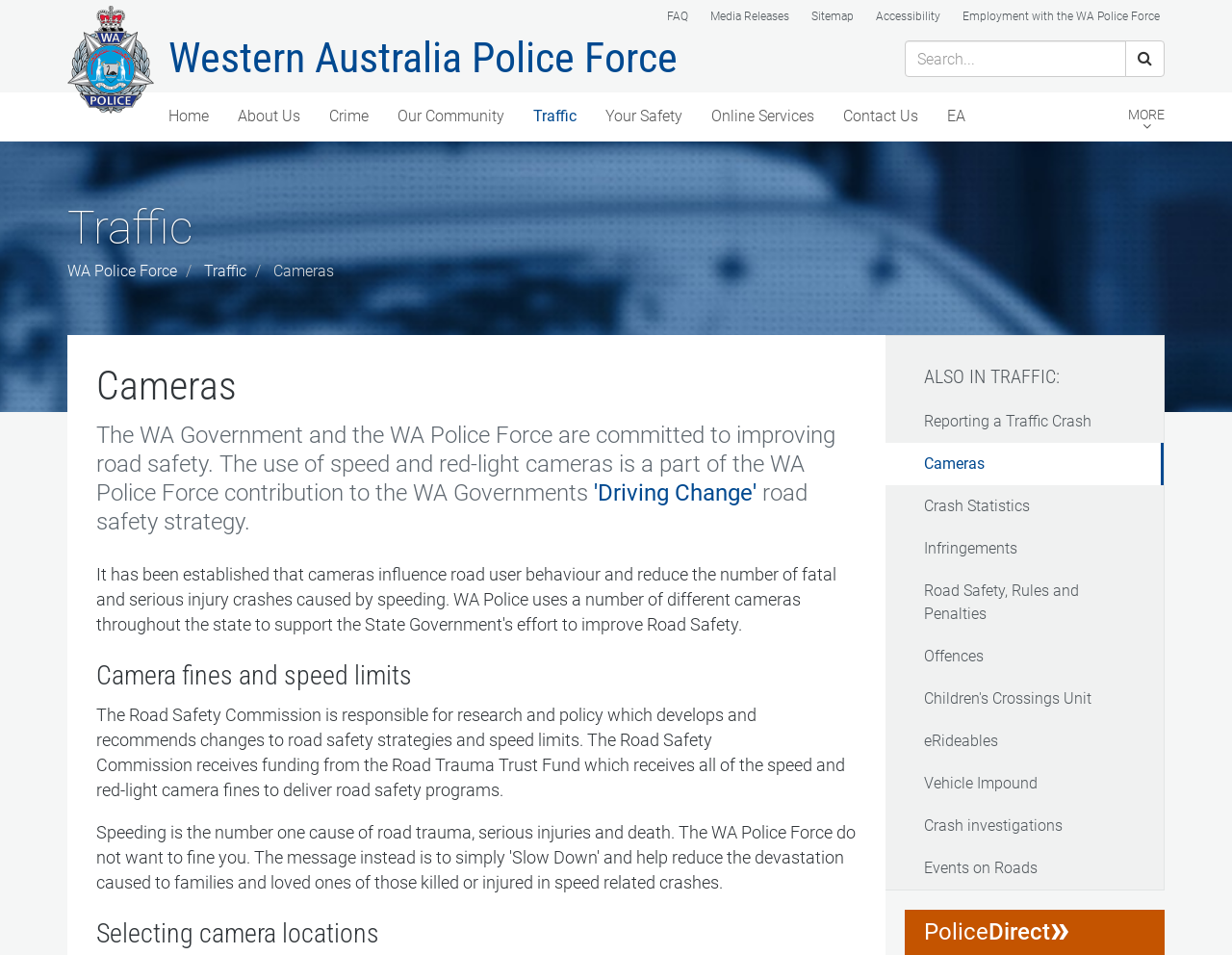Show the bounding box coordinates of the element that should be clicked to complete the task: "Read about Reporting a Traffic Crash".

[0.719, 0.419, 0.945, 0.463]